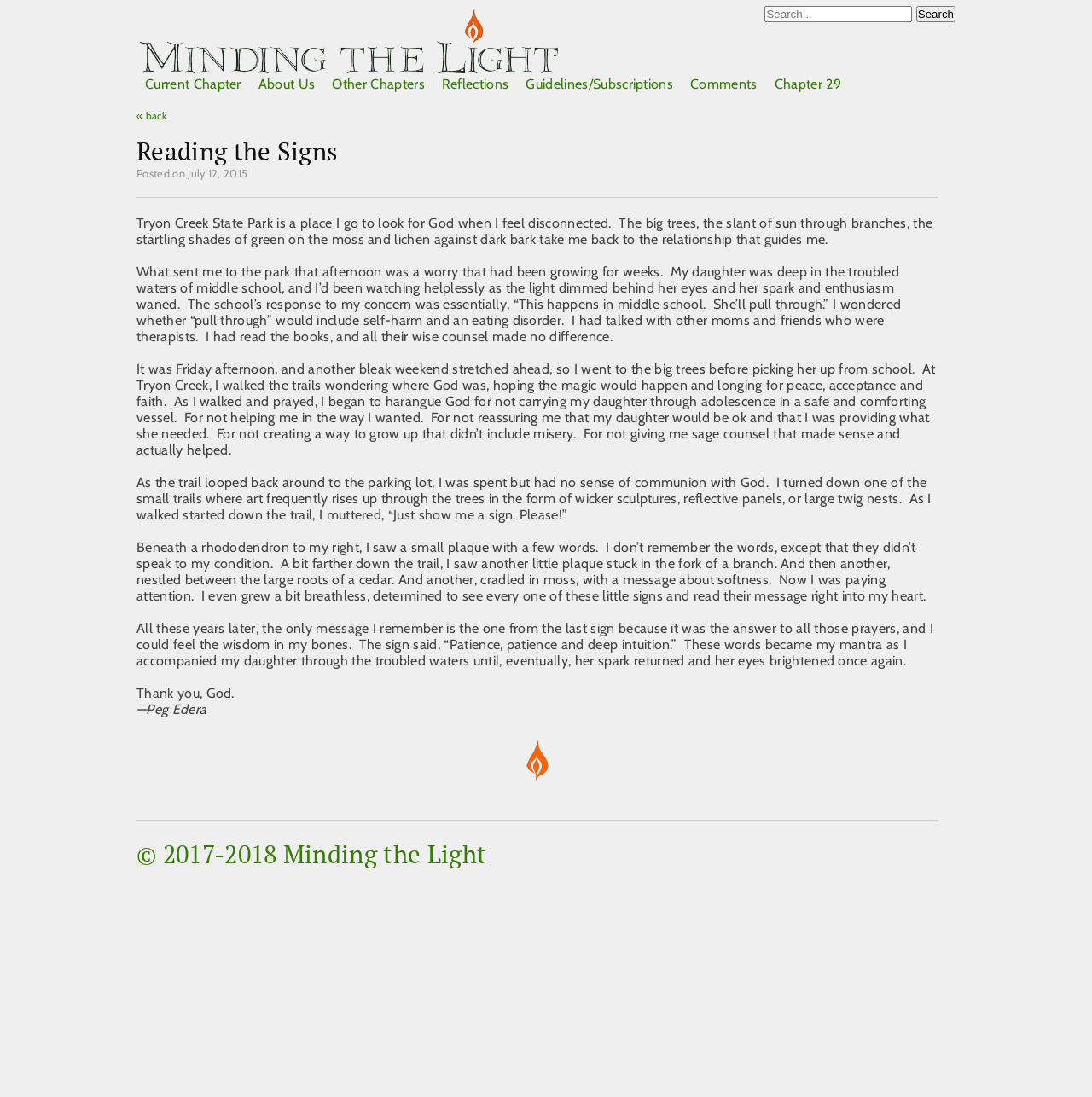Answer with a single word or phrase: 
What is the name of the state park mentioned in the article?

Tryon Creek State Park